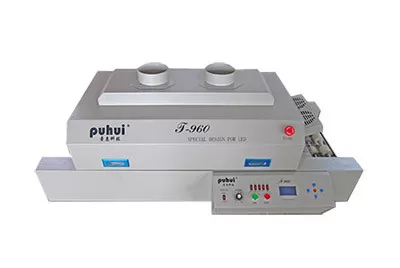Use a single word or phrase to respond to the question:
What is the primary focus of the product line that the T-960 is part of?

Flexible production capabilities